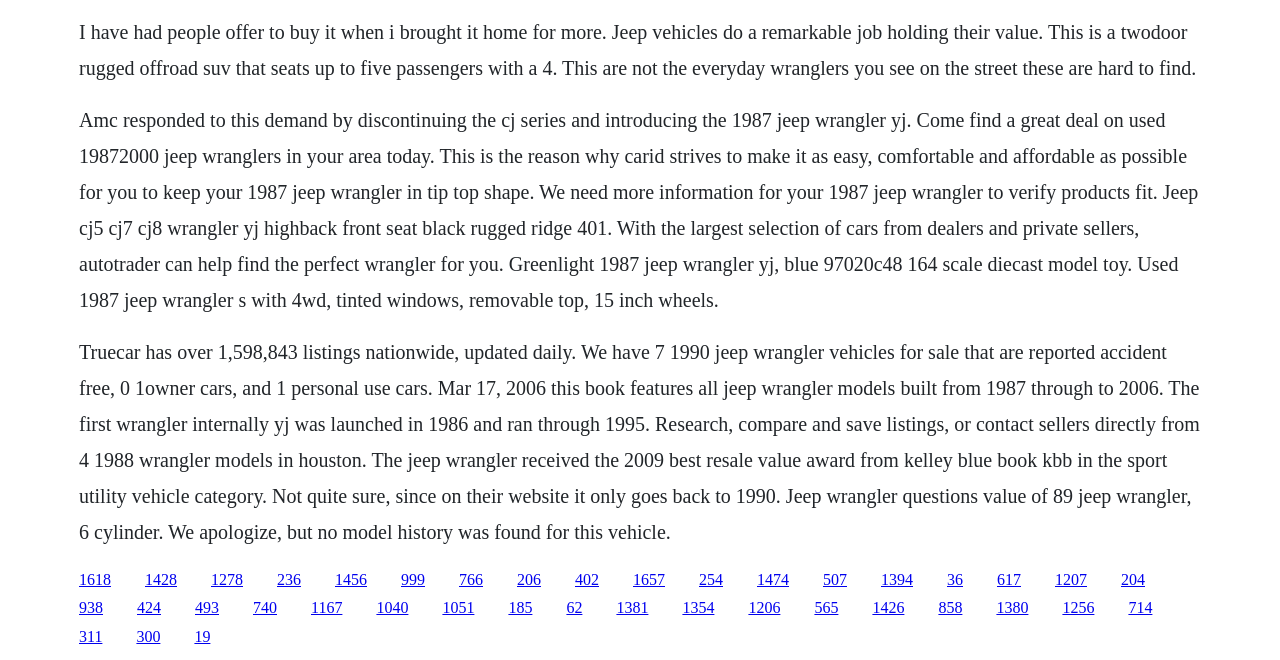Extract the bounding box coordinates for the UI element described by the text: "1207". The coordinates should be in the form of [left, top, right, bottom] with values between 0 and 1.

[0.824, 0.865, 0.849, 0.89]